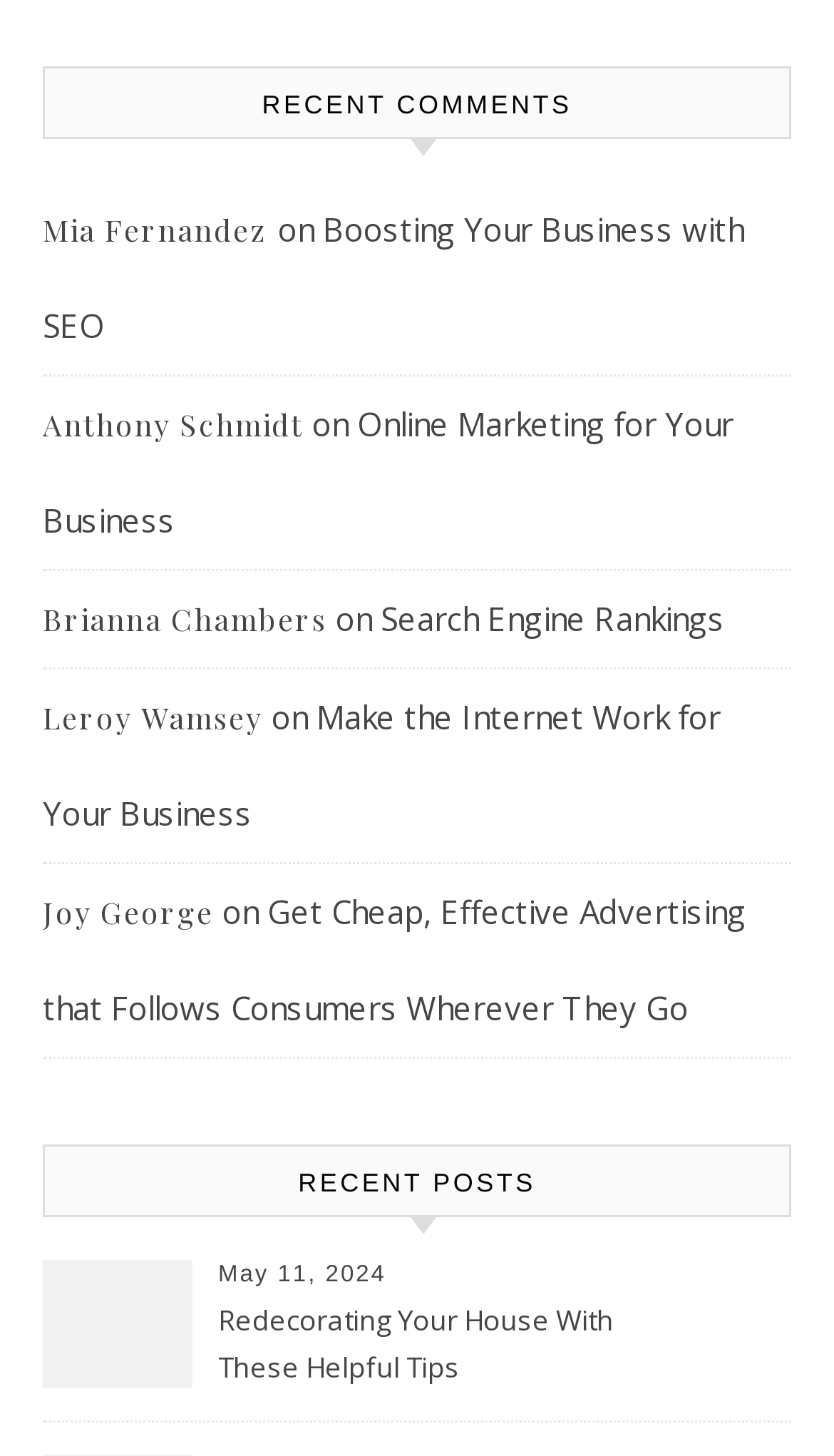Please identify the bounding box coordinates of the area I need to click to accomplish the following instruction: "check recent posts".

[0.345, 0.787, 0.655, 0.834]